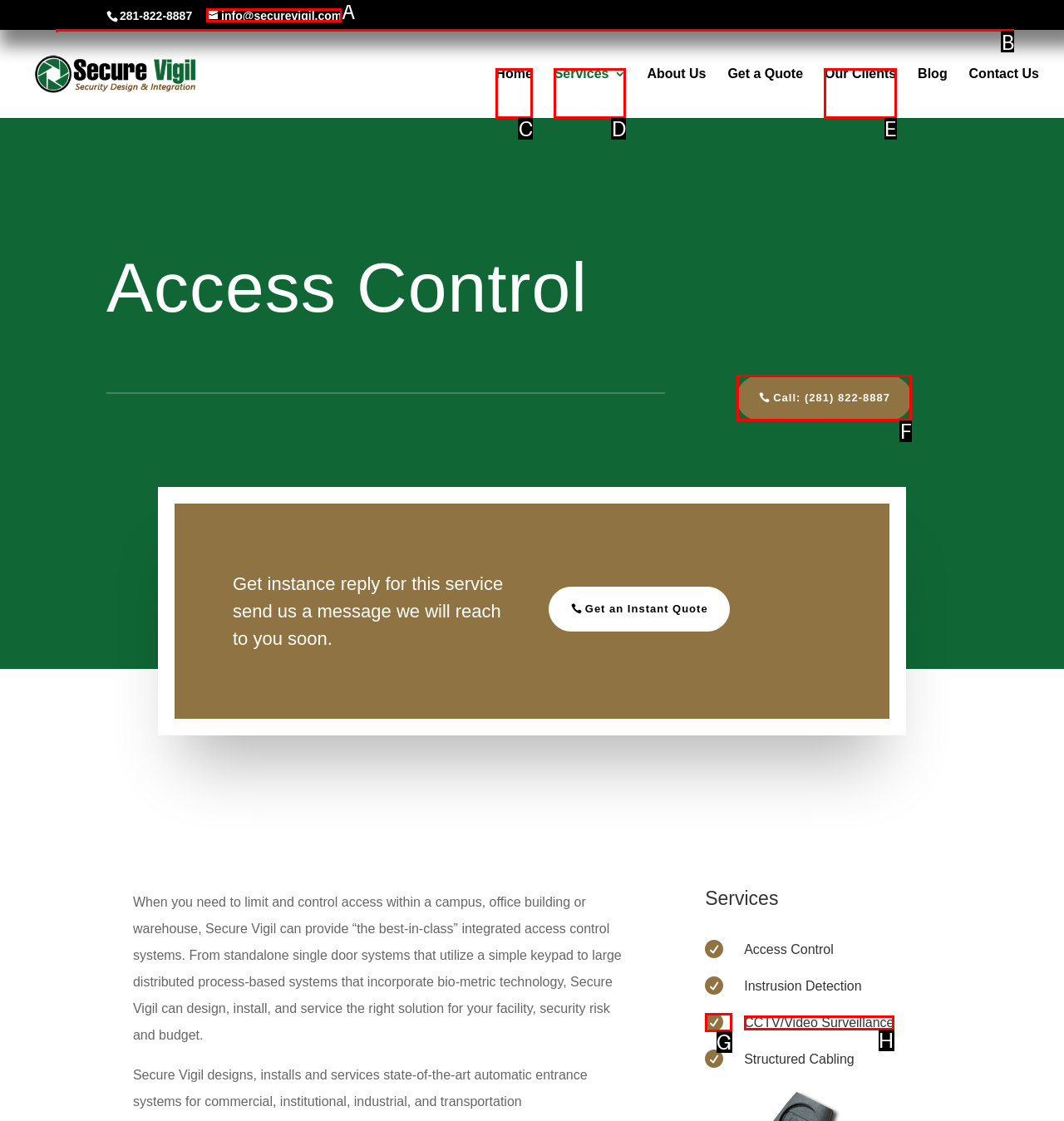Specify which element within the red bounding boxes should be clicked for this task: Search for something Respond with the letter of the correct option.

B